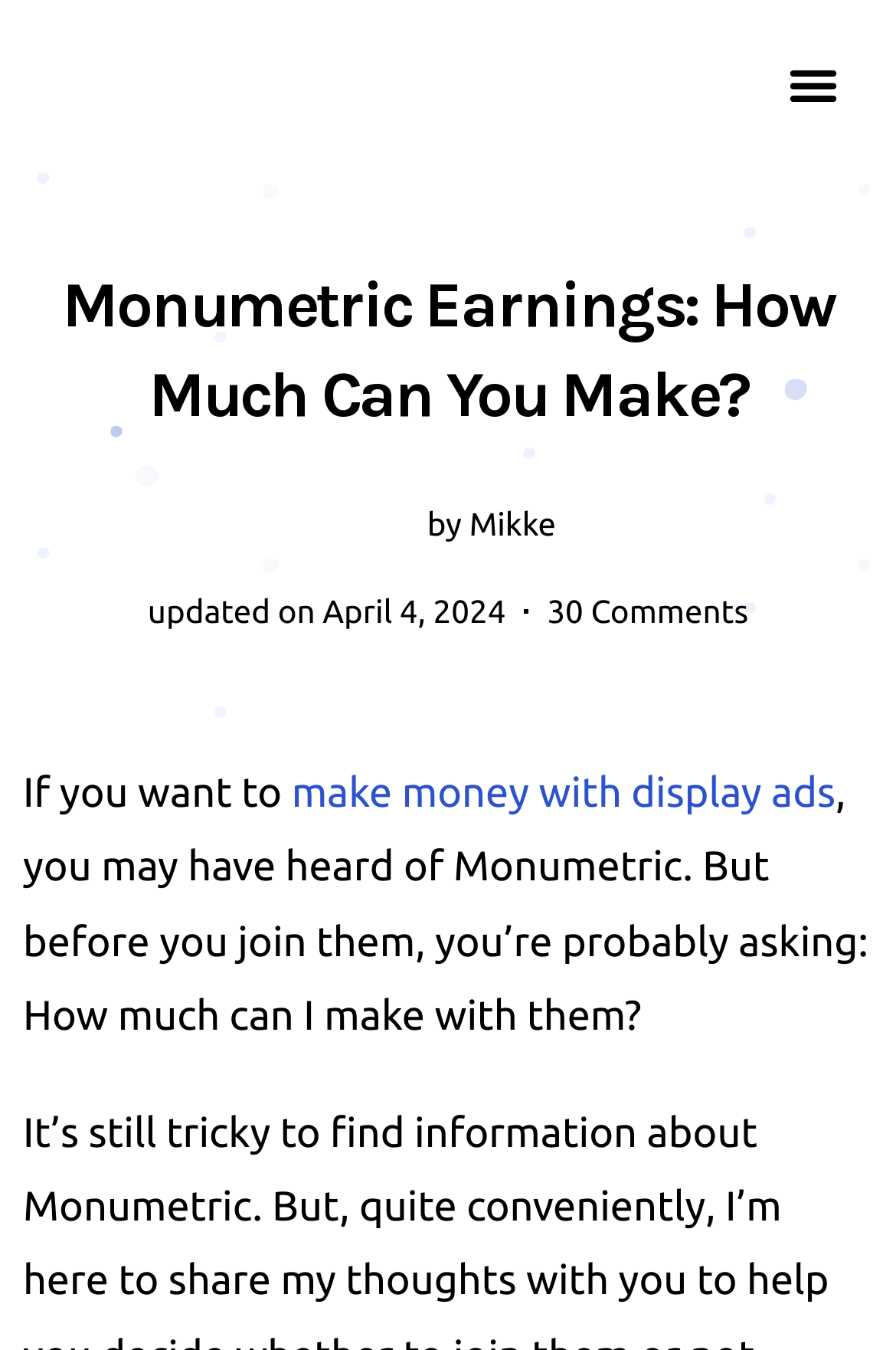Determine which piece of text is the heading of the webpage and provide it.

Monumetric Earnings: How Much Can You Make?